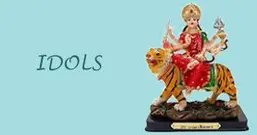Generate an elaborate caption that covers all aspects of the image.

The image features a beautifully crafted idol depicting a goddess seated on a tiger, symbolizing strength and grace. The figure is adorned with vibrant colors, particularly a brilliant red outfit that signifies auspiciousness, while intricate details highlight its artistic craftsmanship. Accompanying the idol are traditional attributes such as a trident and a bell, underscoring its spiritual significance. The background is a calming blue, which enhances the vividness of the idol and adds to its serene aura. To the left of the image, the word "IDOLS" is prominently displayed in an elegant font, emphasizing the theme of divine representations. This image conveys a blend of cultural reverence and artistic beauty, making it an ideal centerpiece for spiritual celebrations or home decor.